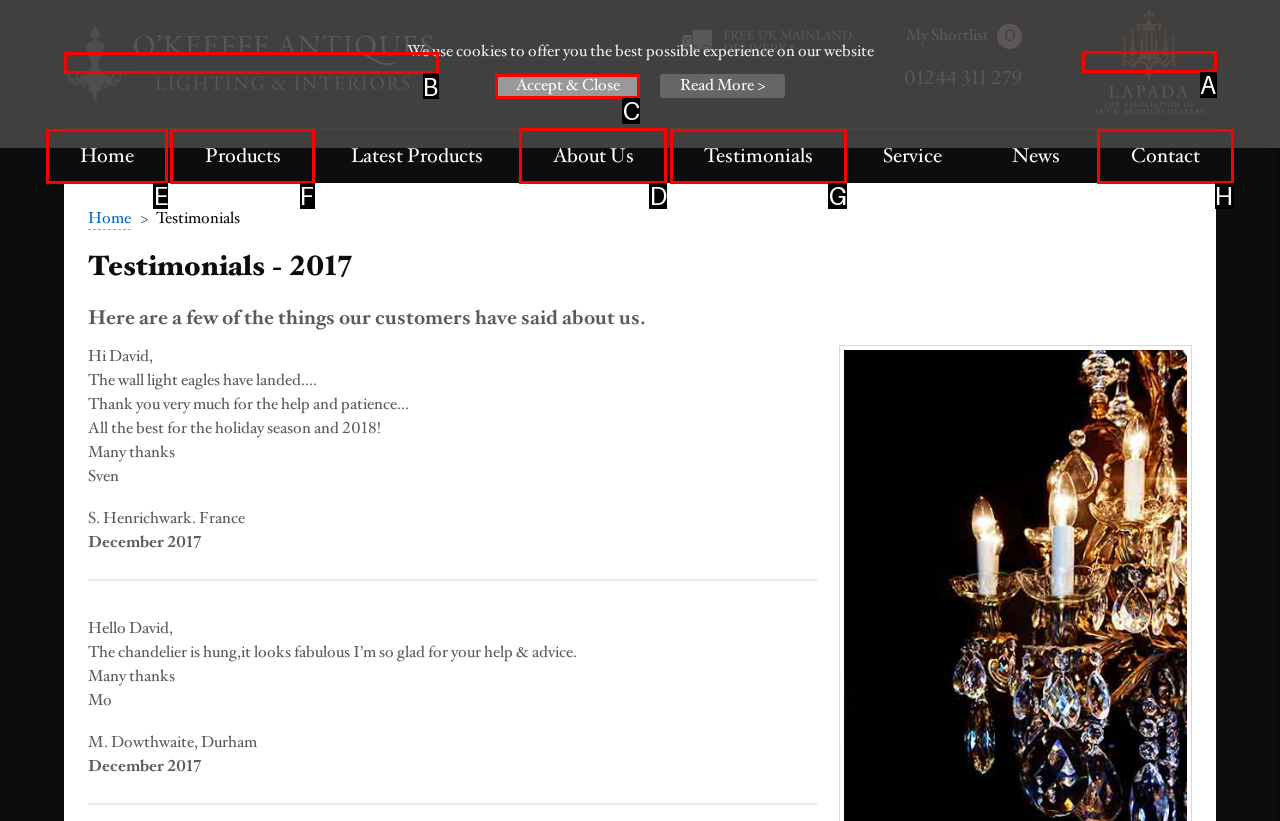Tell me which one HTML element I should click to complete the following task: Go to the About Us page
Answer with the option's letter from the given choices directly.

D